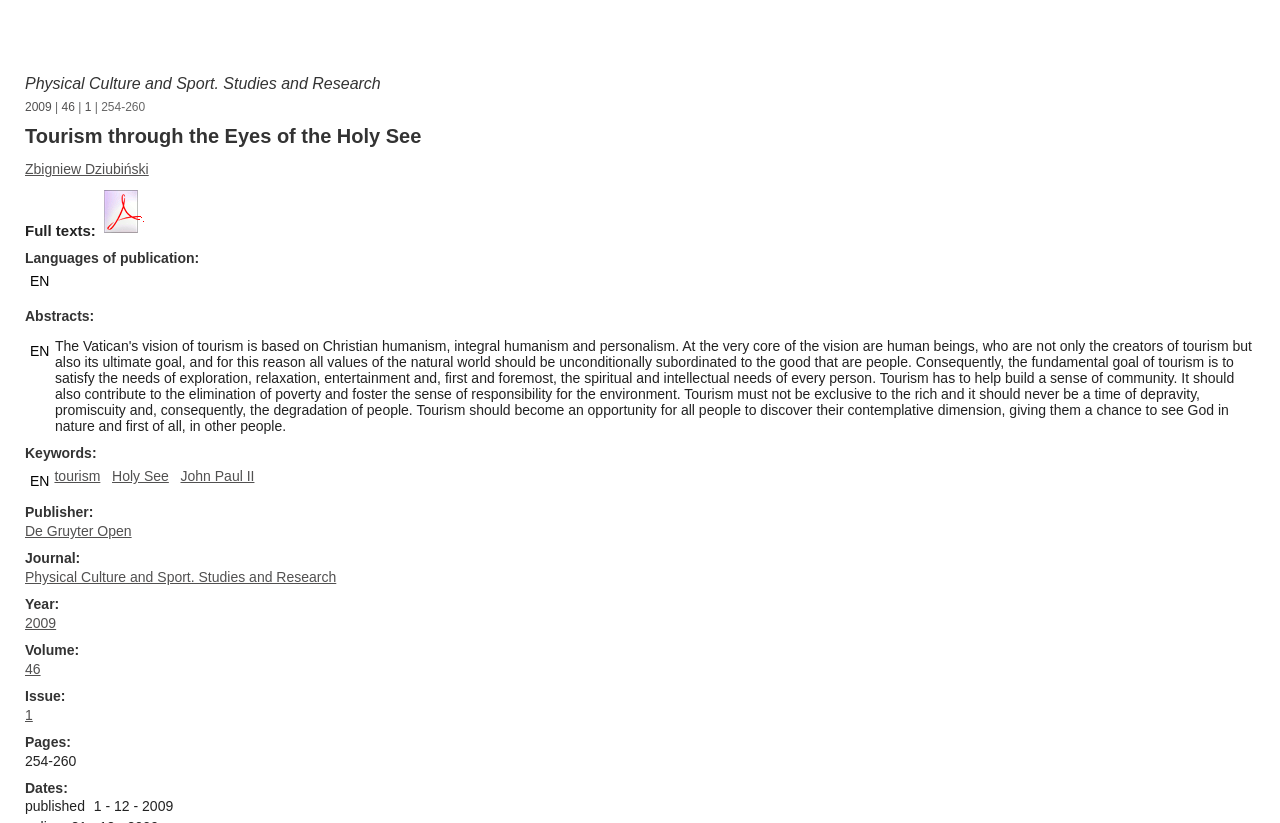What is the title of the research?
Look at the screenshot and provide an in-depth answer.

The title of the research can be found at the top of the webpage, which is 'Tourism through the Eyes of the Holy See - Physical Culture and Sport. Studies and Research - Volume 46, Issue 1 (2009) - PSJD - Yadda'. The specific title of the research is 'Tourism through the Eyes of the Holy See'.